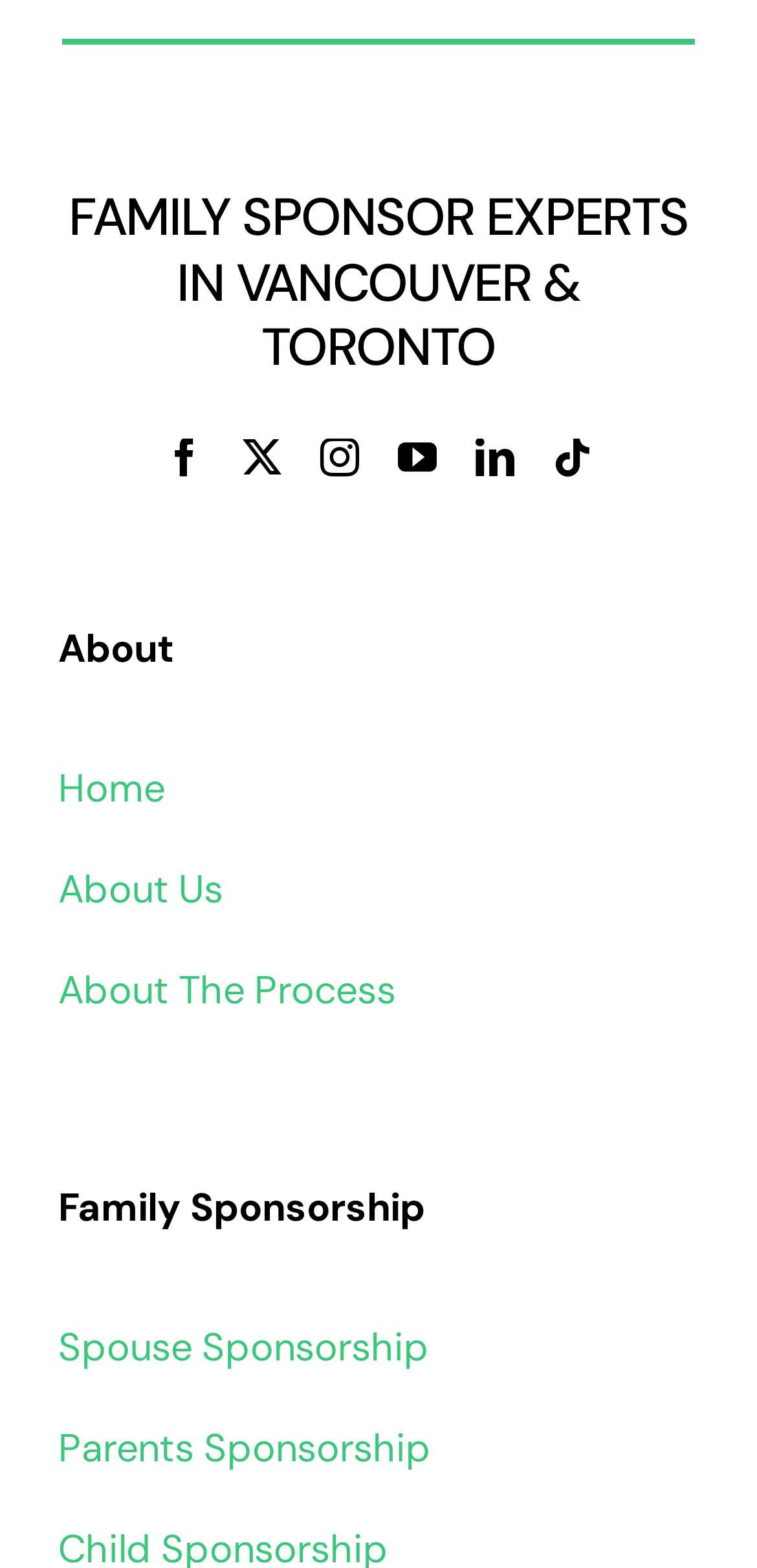Provide a brief response in the form of a single word or phrase:
How many menu items are there?

5